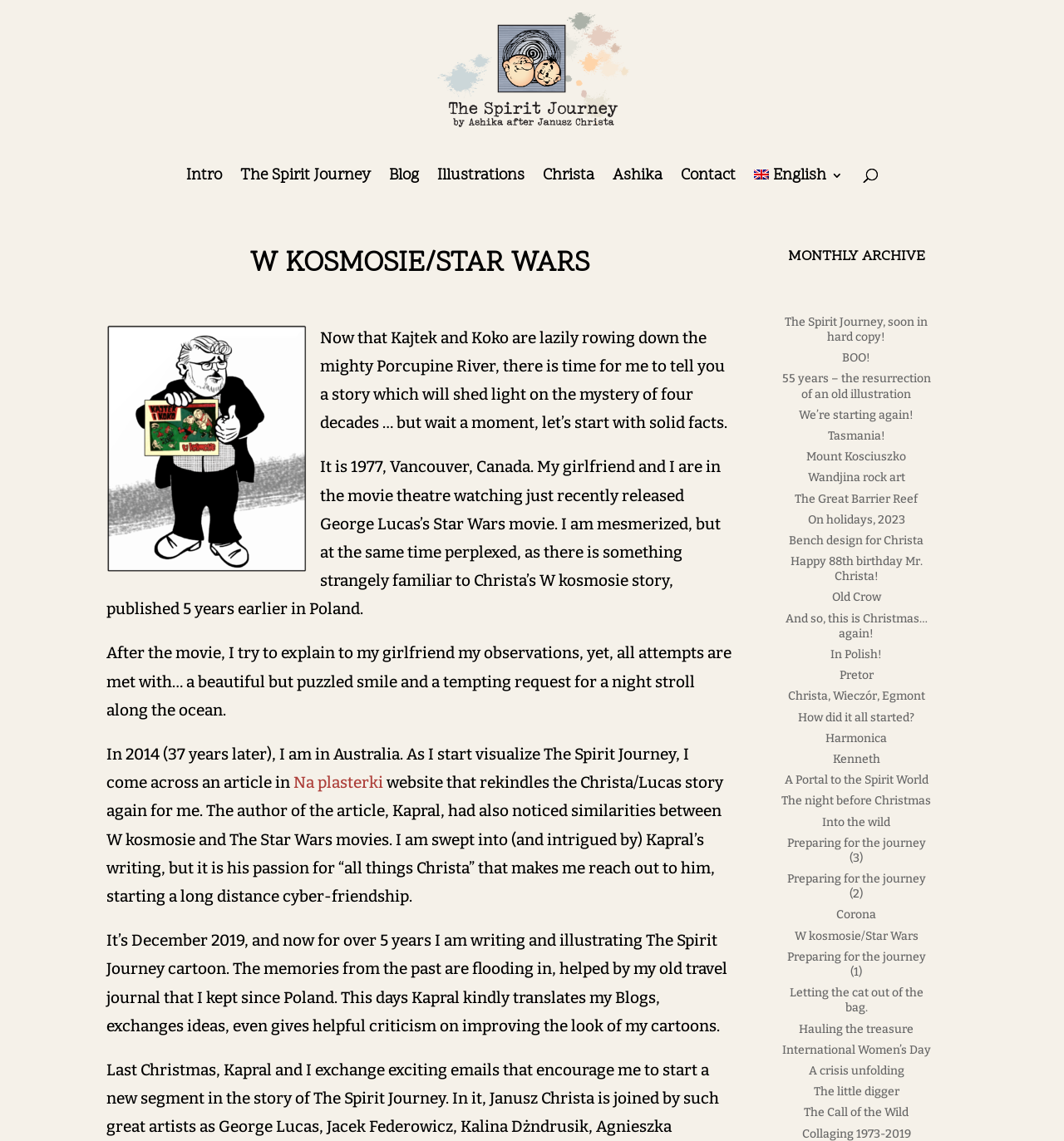Locate the bounding box coordinates of the item that should be clicked to fulfill the instruction: "Read the blog post titled 'The Spirit Journey, soon in hard copy!'".

[0.738, 0.276, 0.872, 0.302]